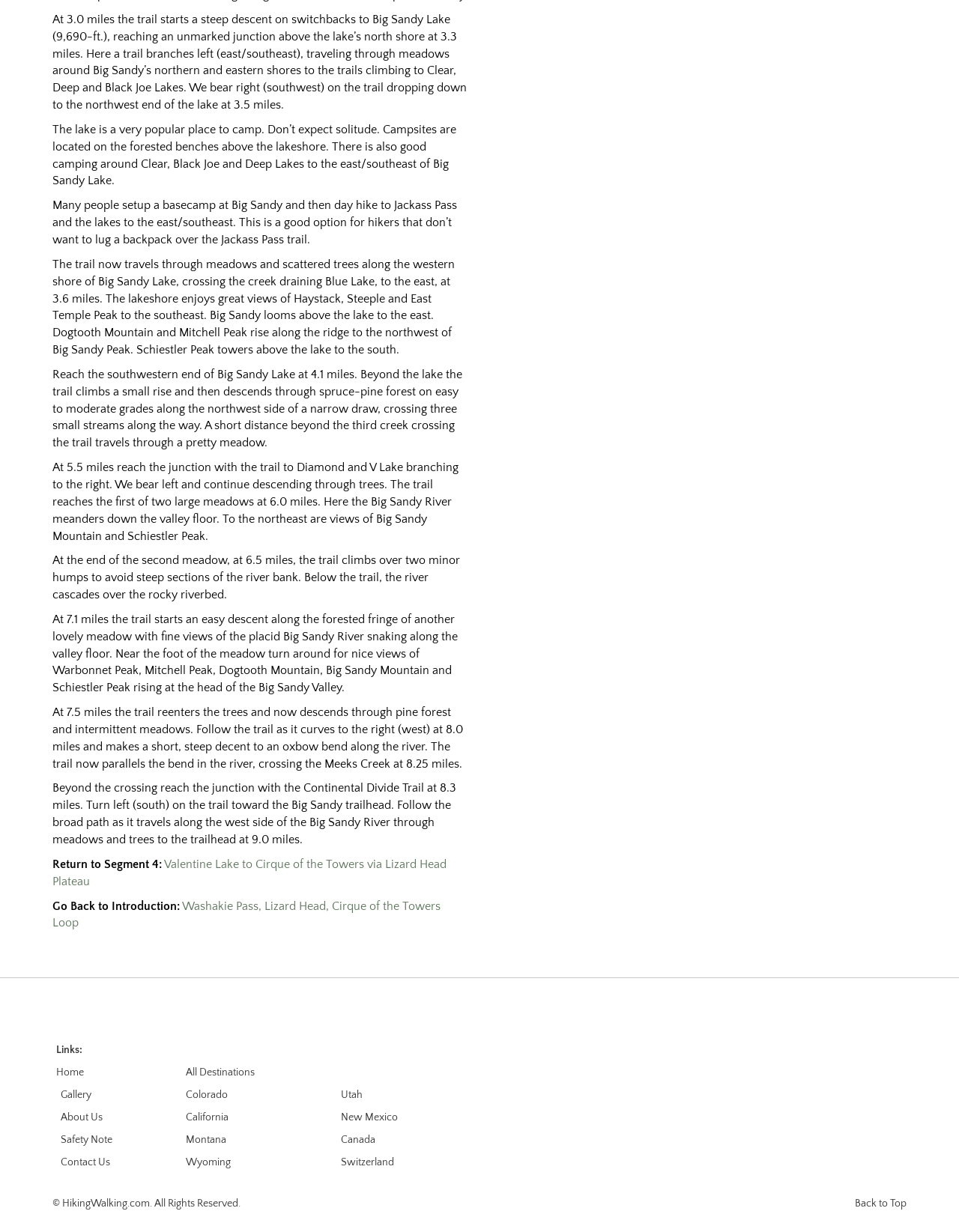Please find the bounding box coordinates of the element that must be clicked to perform the given instruction: "Click the link to Valentine Lake to Cirque of the Towers via Lizard Head Plateau". The coordinates should be four float numbers from 0 to 1, i.e., [left, top, right, bottom].

[0.055, 0.696, 0.466, 0.721]